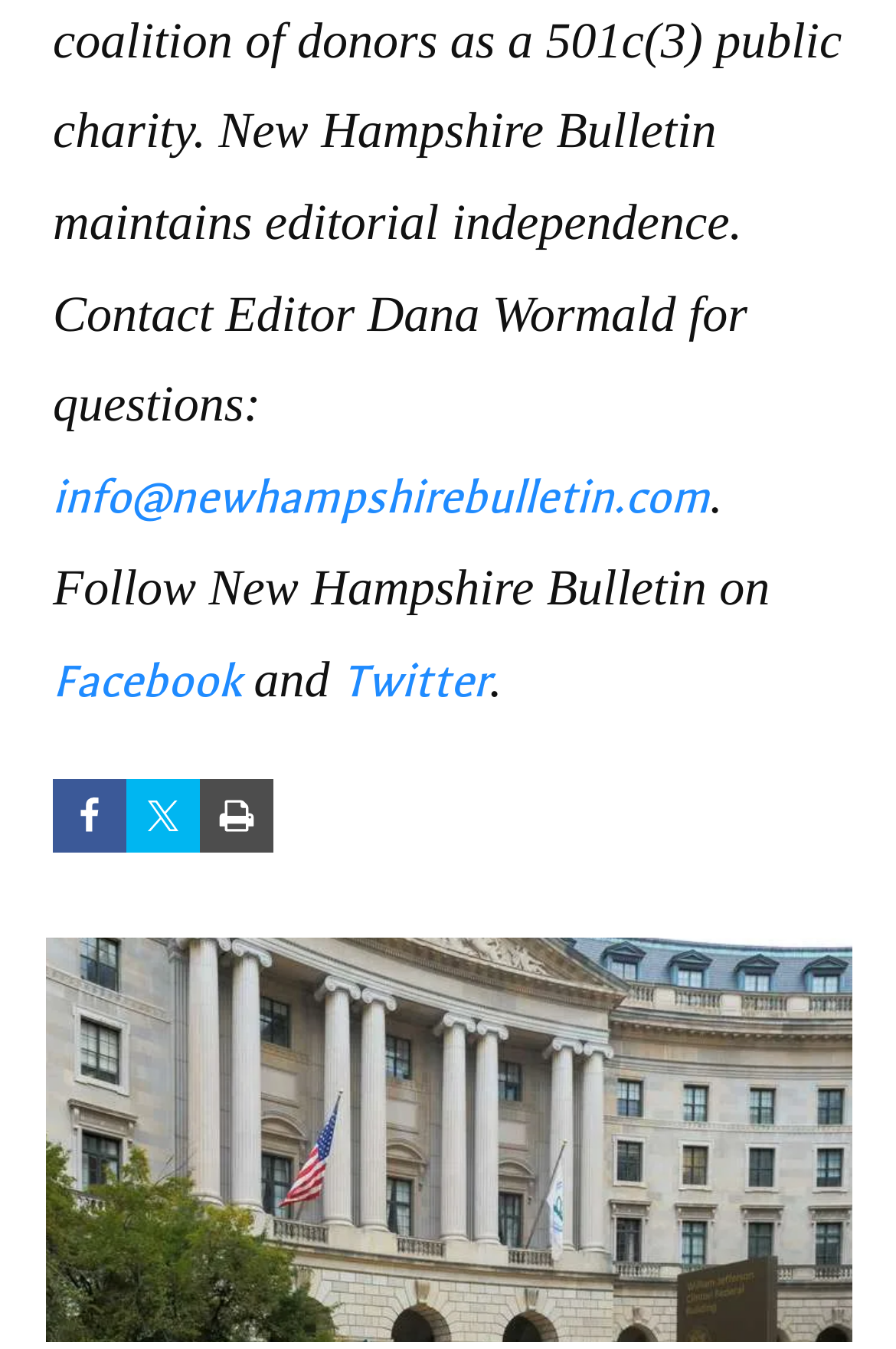How many images are present on the webpage?
Please use the image to provide a one-word or short phrase answer.

3